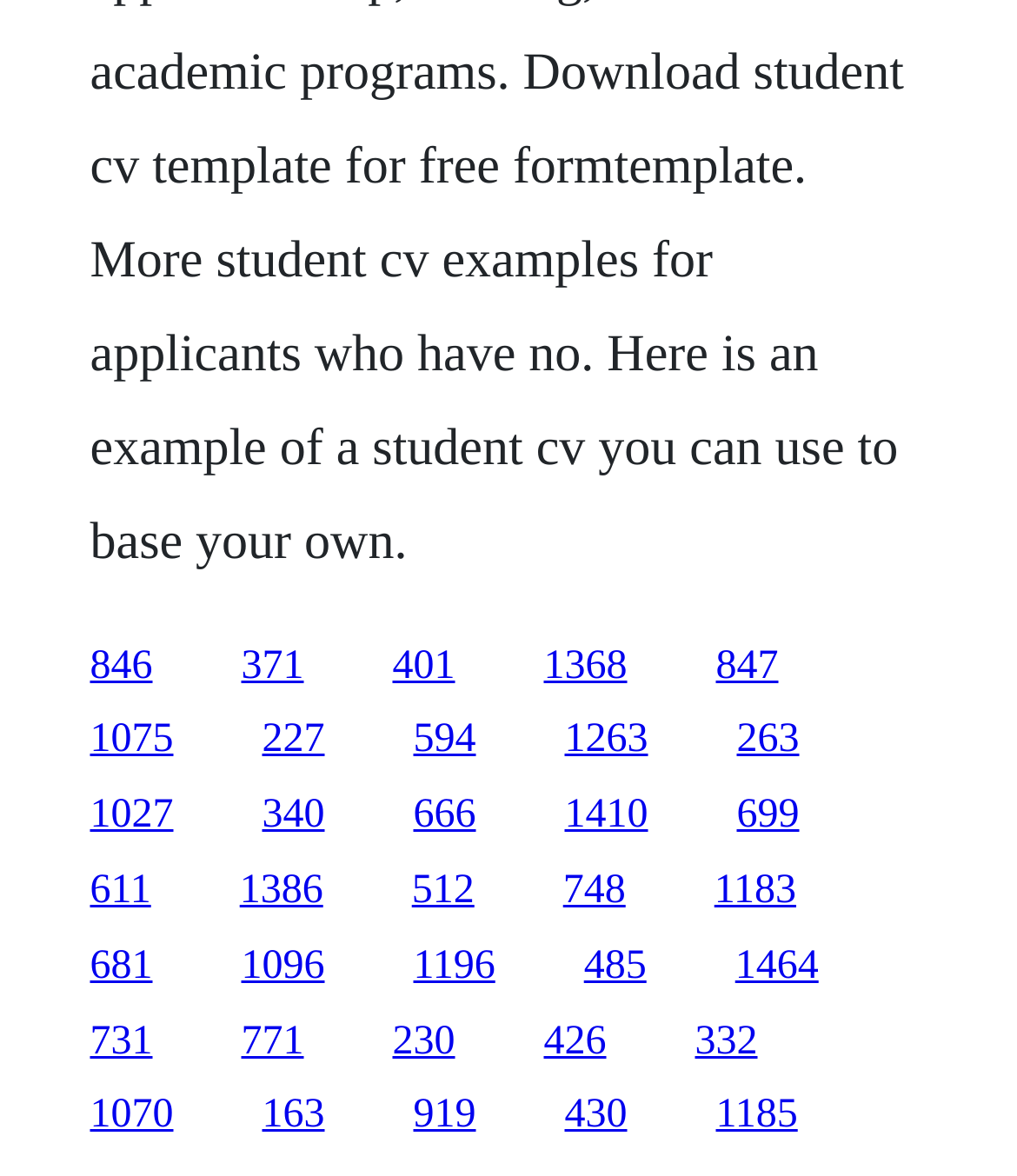What is the approximate width of each link?
Provide a detailed and extensive answer to the question.

By examining the bounding box coordinates of the links, I can calculate the approximate width of each link by subtracting the left coordinate from the right coordinate. The average width of the links is around 0.06.